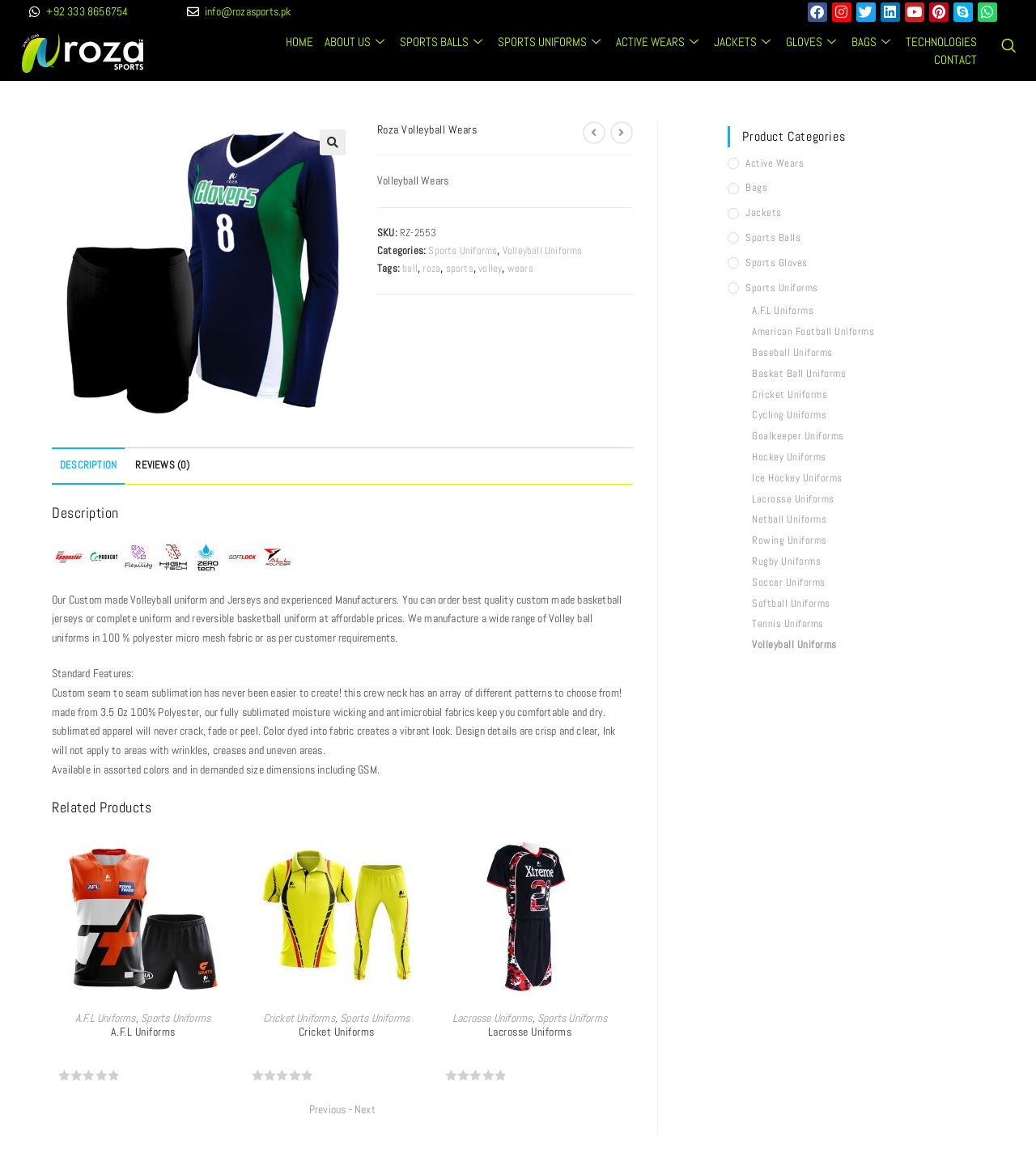Identify the bounding box of the UI component described as: "Youtube".

[0.873, 0.002, 0.892, 0.019]